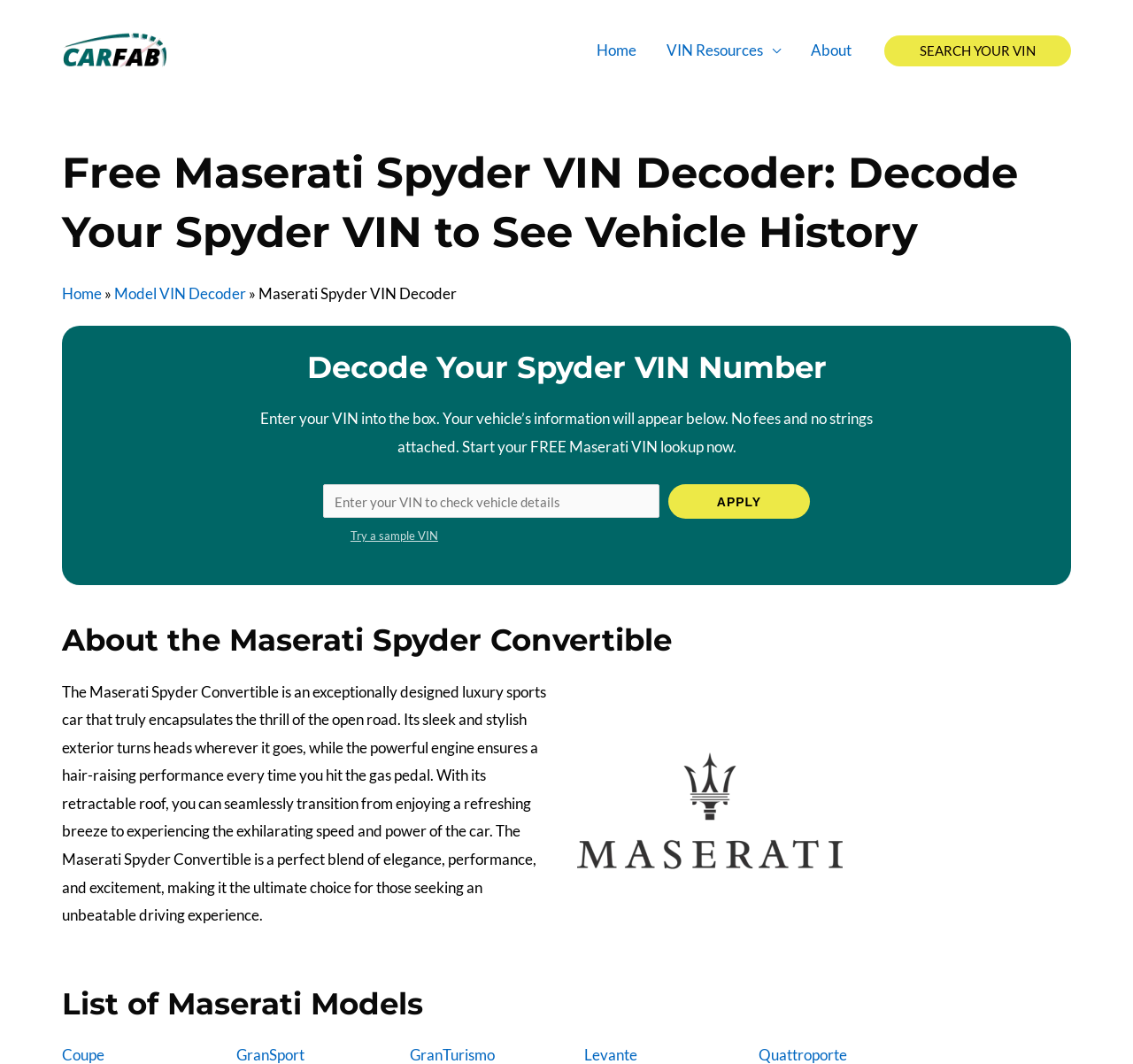What is the required input to start the VIN lookup?
Answer the question with a single word or phrase, referring to the image.

VIN number